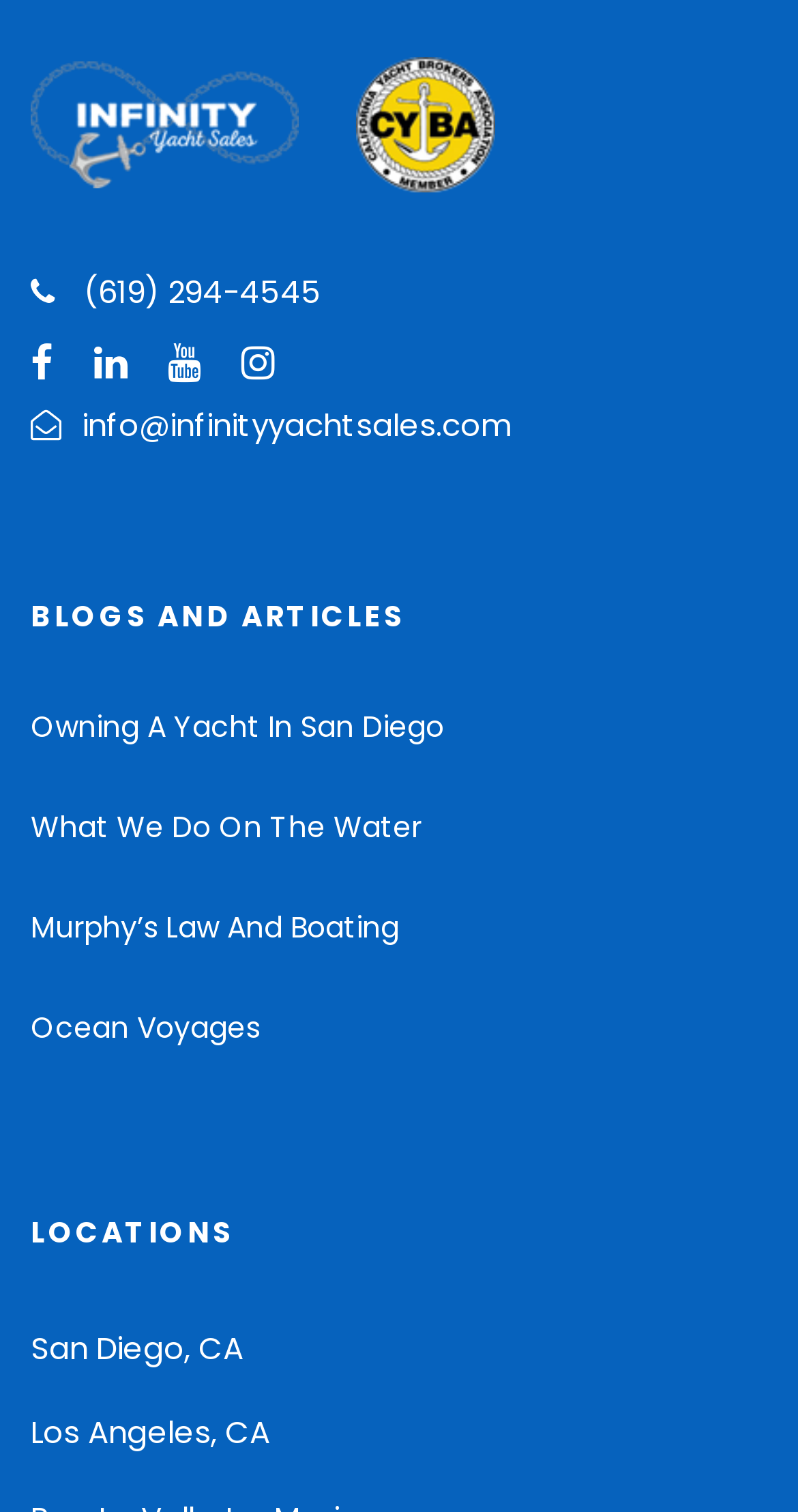Please locate the bounding box coordinates of the element that should be clicked to achieve the given instruction: "Send an email to info@infinityyachtsales.com".

[0.103, 0.266, 0.641, 0.295]